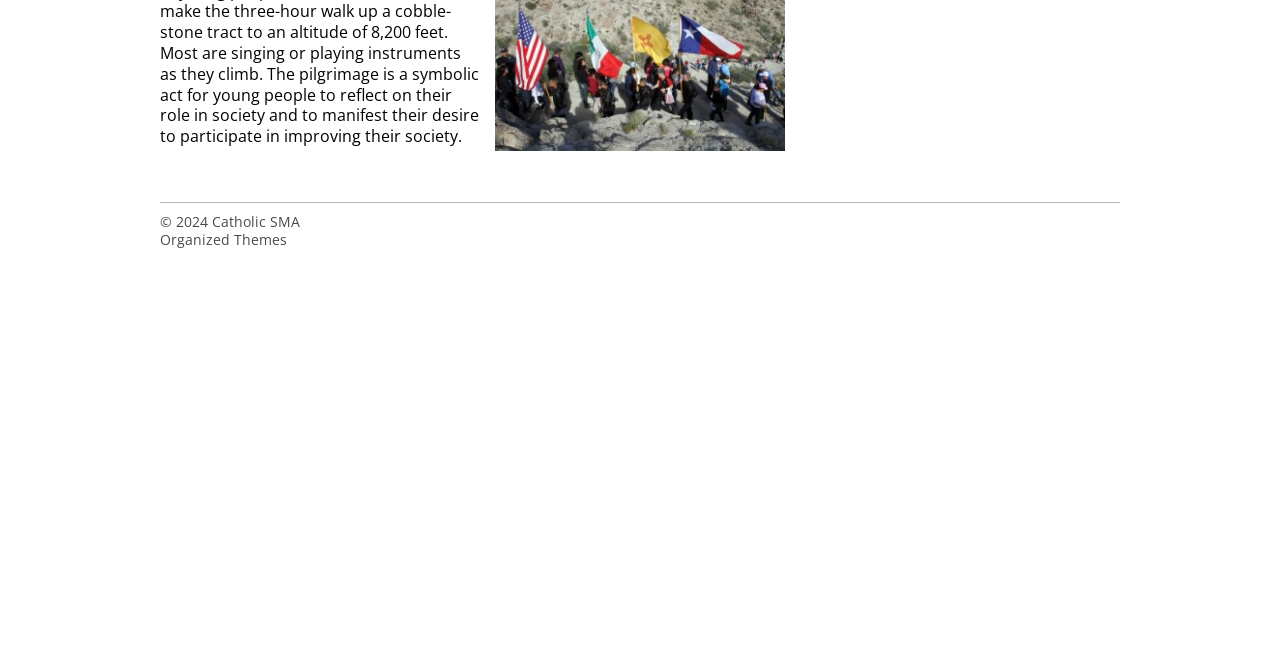Find and provide the bounding box coordinates for the UI element described with: "Catholic SMA".

[0.166, 0.319, 0.234, 0.347]